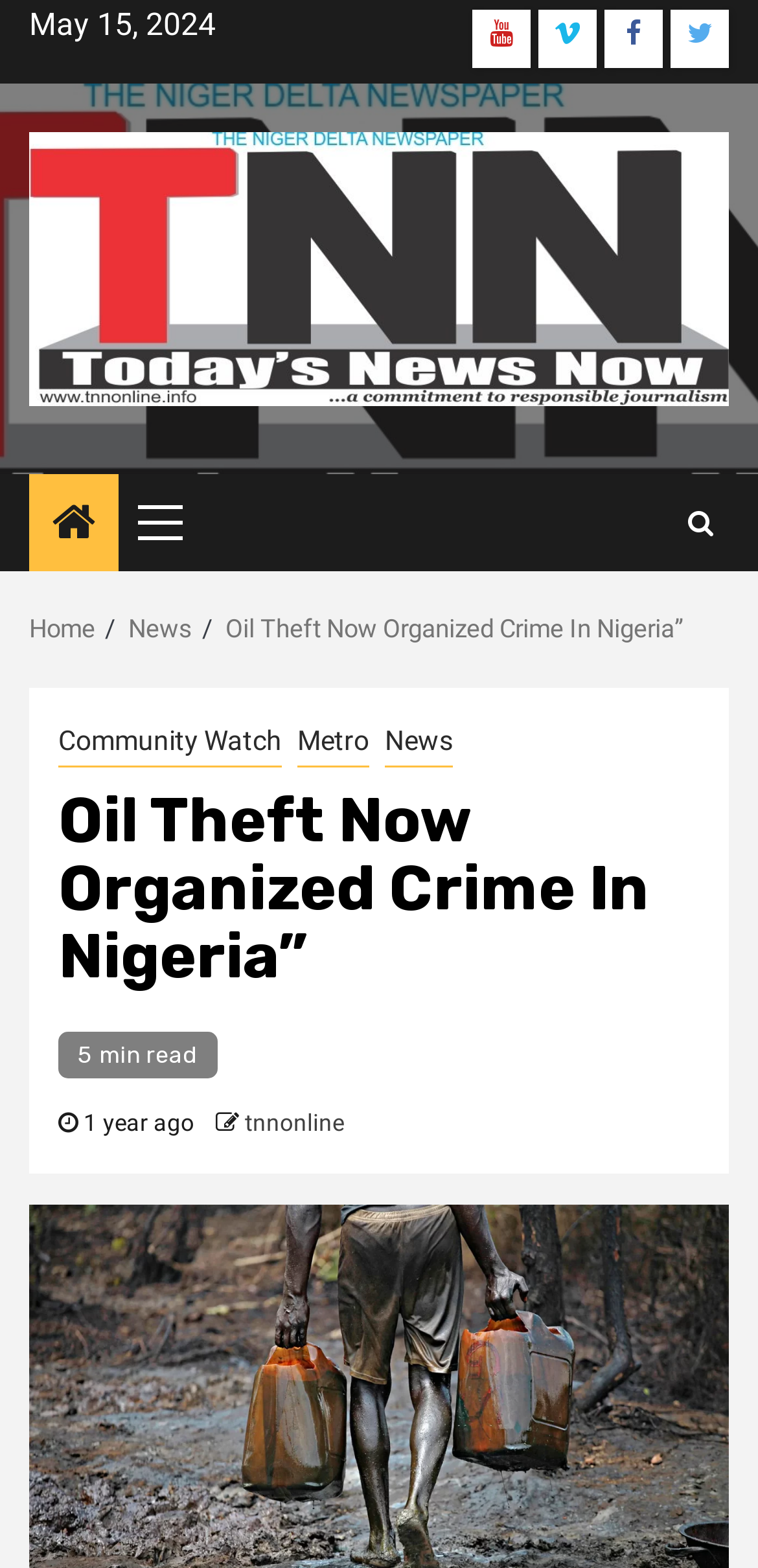What is the category of the article?
Identify the answer in the screenshot and reply with a single word or phrase.

News